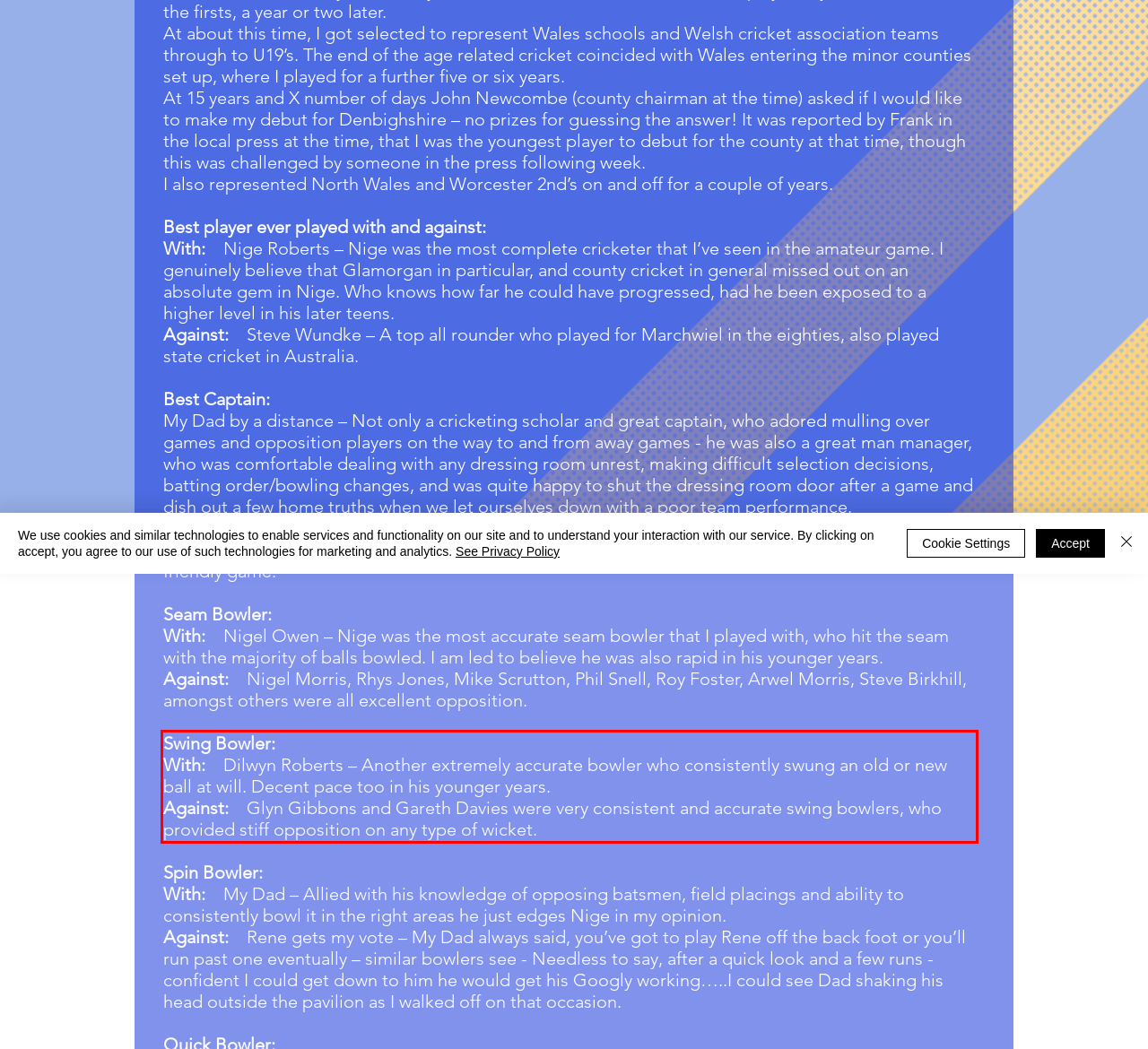Given the screenshot of the webpage, identify the red bounding box, and recognize the text content inside that red bounding box.

Swing Bowler: With: Dilwyn Roberts – Another extremely accurate bowler who consistently swung an old or new ball at will. Decent pace too in his younger years. Against: Glyn Gibbons and Gareth Davies were very consistent and accurate swing bowlers, who provided stiff opposition on any type of wicket.